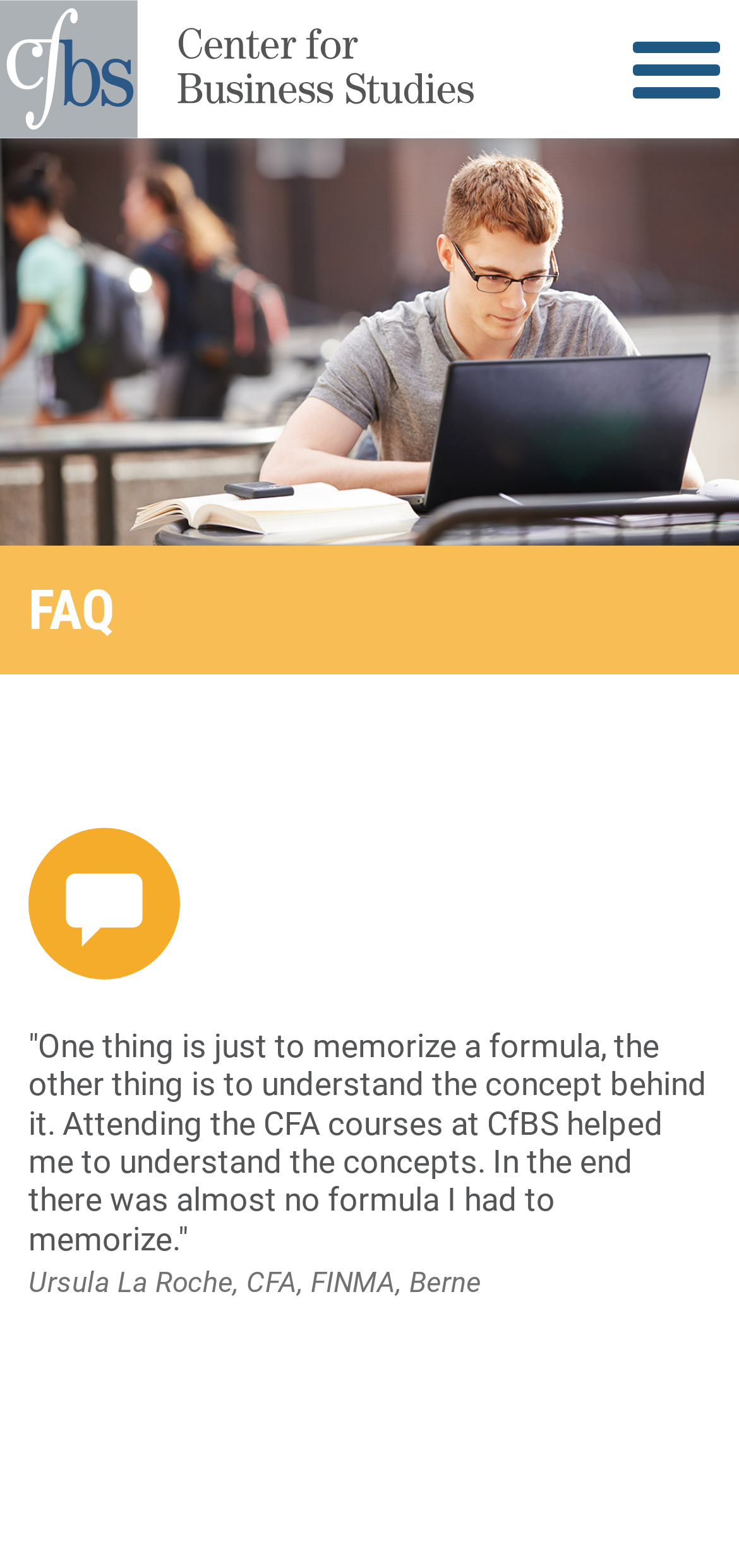What is the topic of the testimonial?
Please ensure your answer is as detailed and informative as possible.

I found the answer by reading the testimonial text, which mentions 'Attending the CFA courses at CfBS helped me to understand the concepts'. This suggests that the topic of the testimonial is the CFA courses at CfBS.